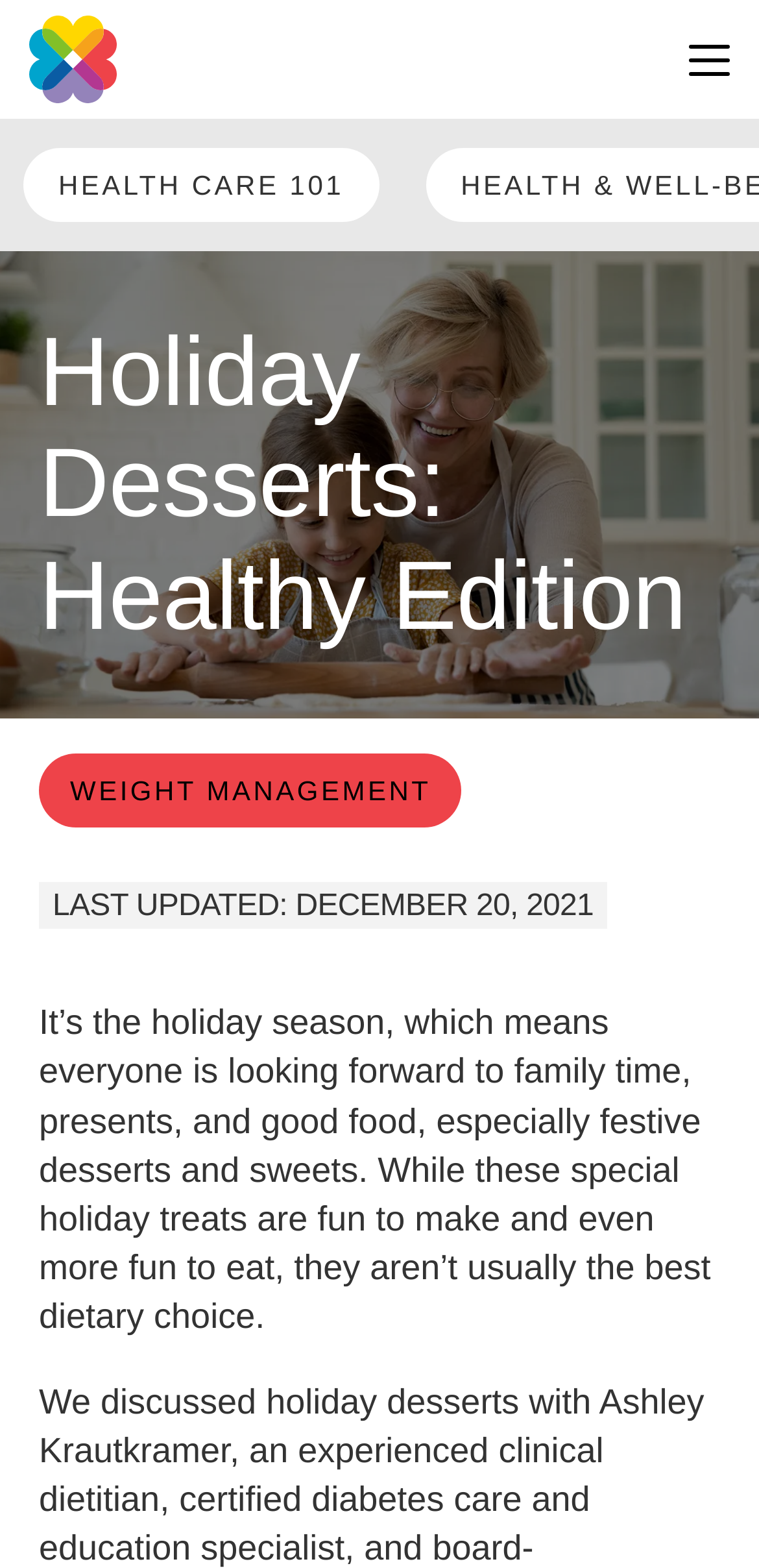What is the purpose of the 'Mobile Menu' button?
Can you provide an in-depth and detailed response to the question?

The 'Mobile Menu' button is located in the top-right corner of the webpage, and its purpose can be inferred from its label and the fact that it is a button, which suggests that it can be clicked to expand or collapse the menu.